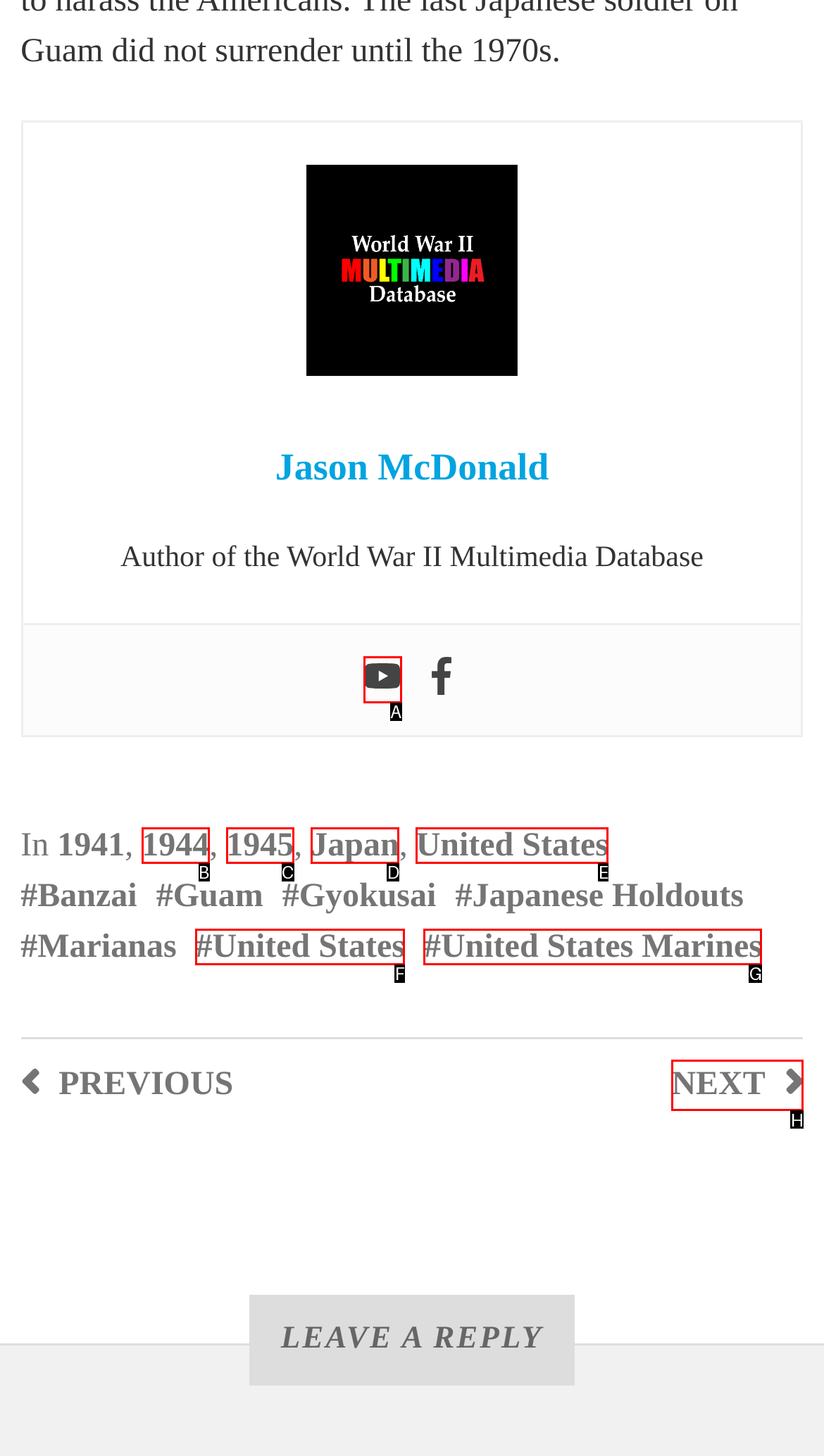Tell me which letter I should select to achieve the following goal: Go to the next page
Answer with the corresponding letter from the provided options directly.

H